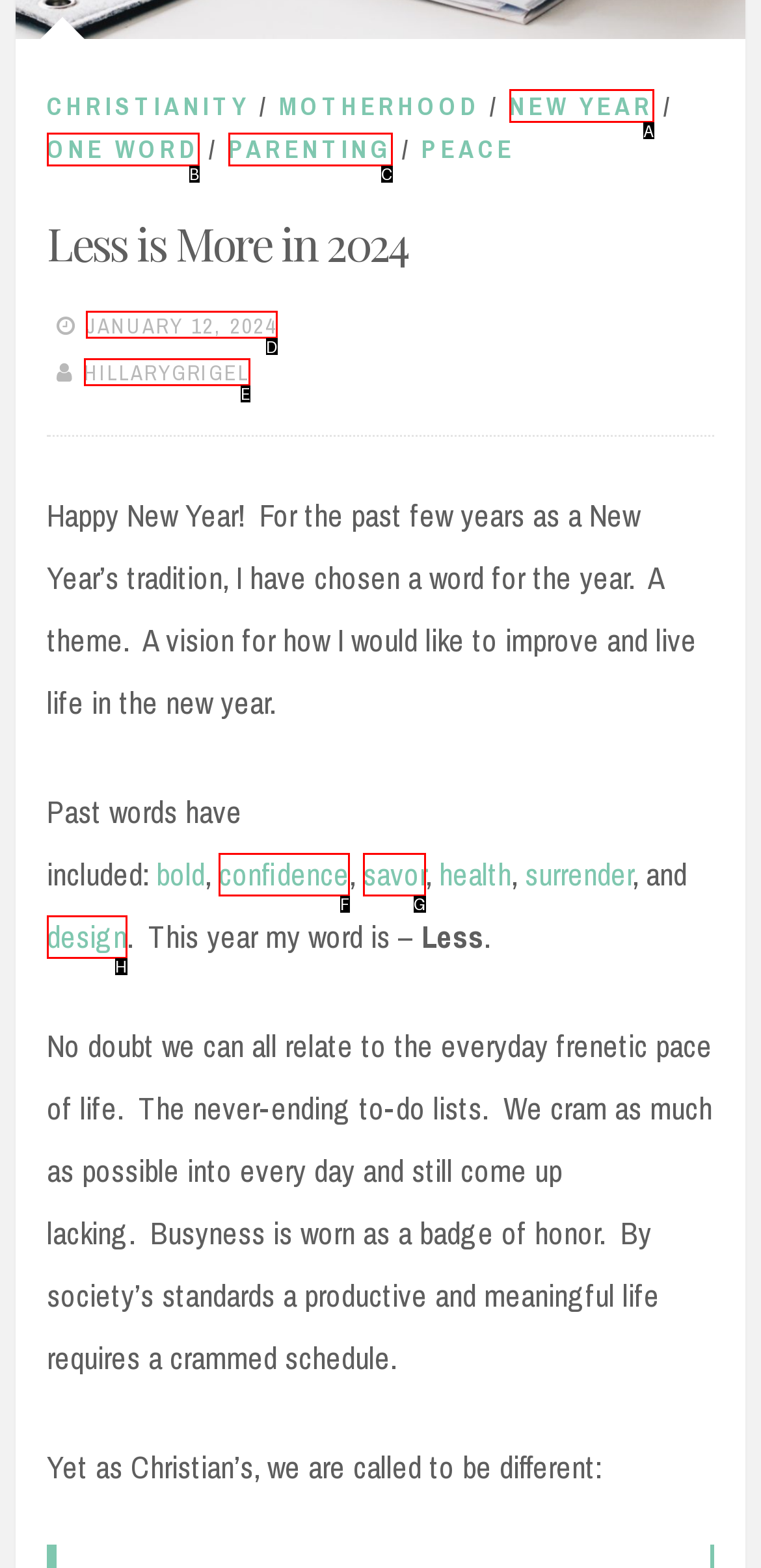Match the following description to a UI element: One Word
Provide the letter of the matching option directly.

B